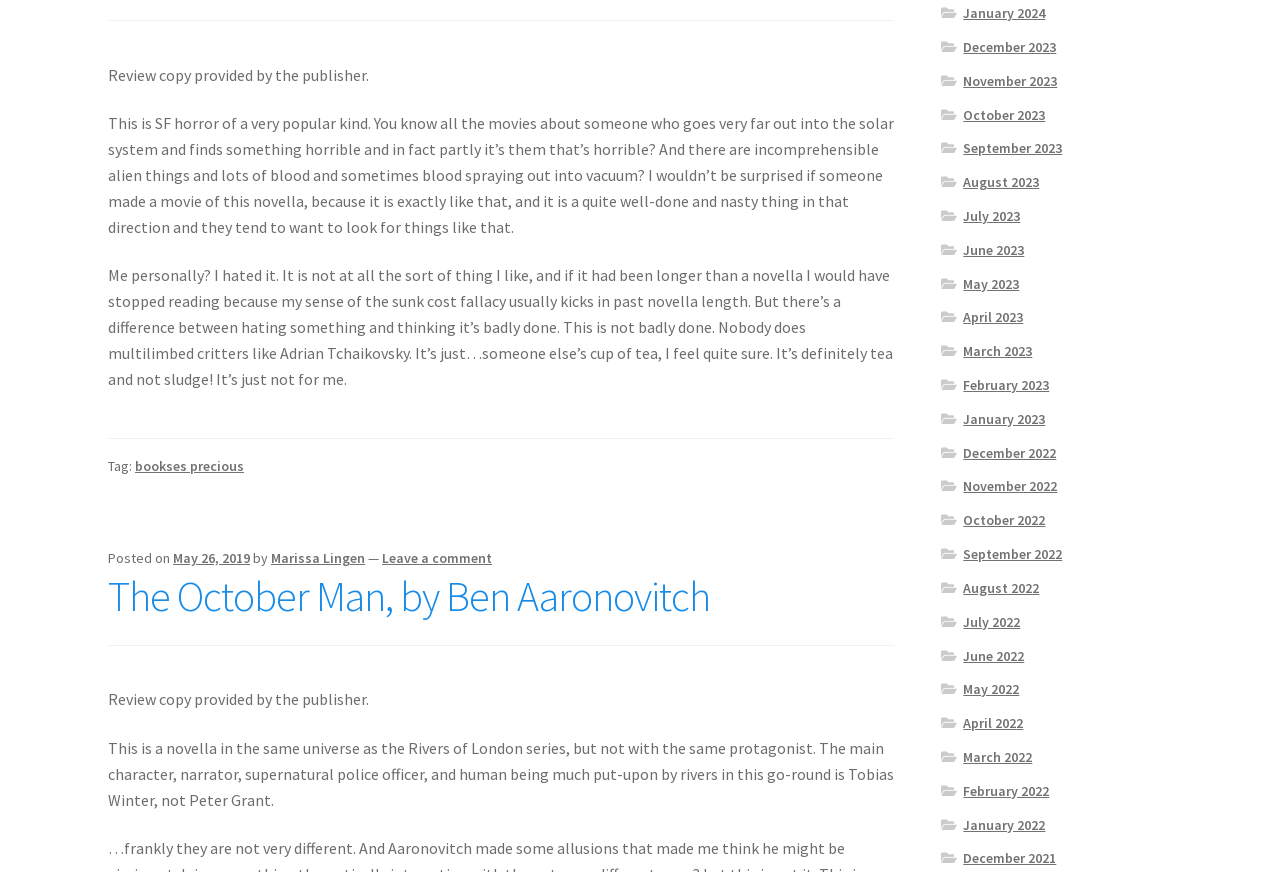Extract the bounding box coordinates for the HTML element that matches this description: "December 2022". The coordinates should be four float numbers between 0 and 1, i.e., [left, top, right, bottom].

[0.753, 0.509, 0.825, 0.529]